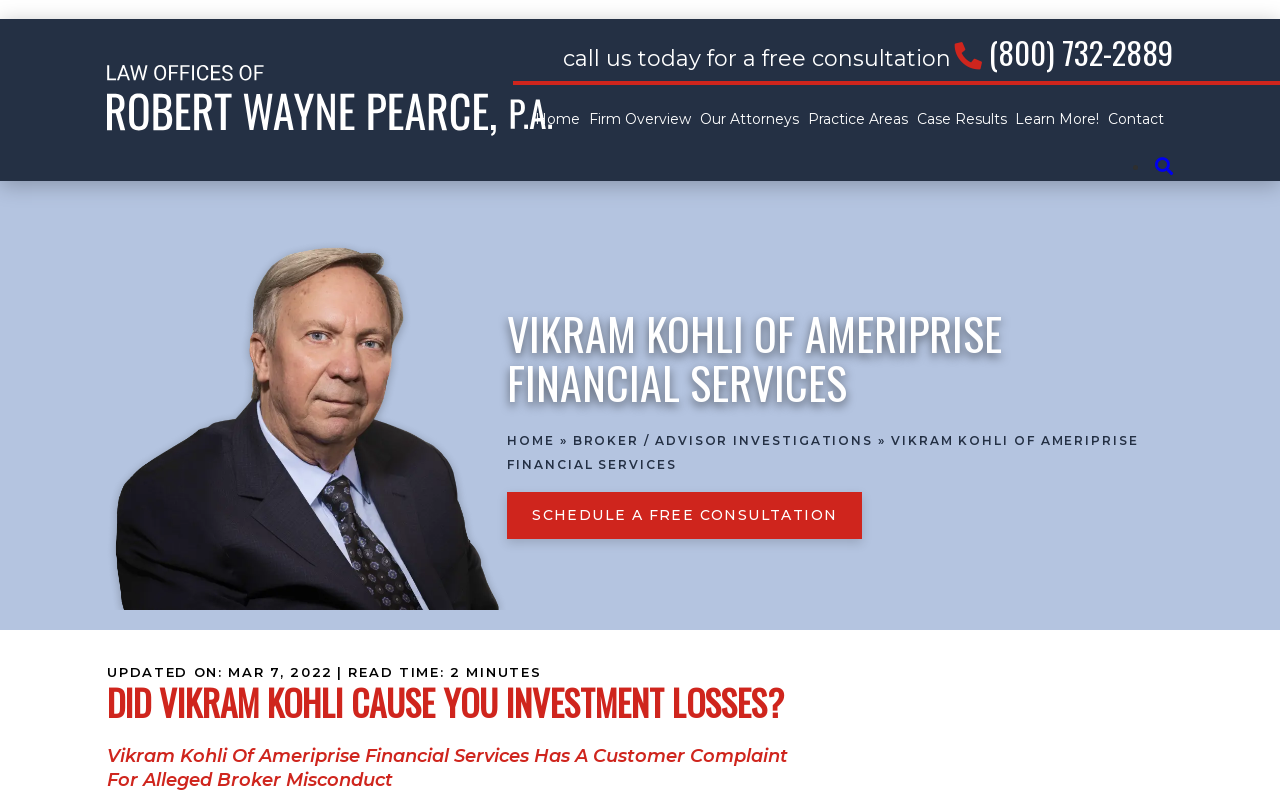Pinpoint the bounding box coordinates for the area that should be clicked to perform the following instruction: "Select the 'Germany' edition".

None